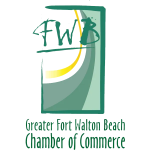Explain the image in a detailed and descriptive way.

The image features the logo of the Greater Fort Walton Beach Chamber of Commerce. It displays the abbreviation "FWB" prominently at the top, designed with a modern, stylized font. Below the abbreviation, the full name, "Greater Fort Walton Beach Chamber of Commerce," is written in a more traditional font. The overall color palette consists of vibrant greens and yellows, symbolizing growth and community, reflecting the Chamber's mission to support local businesses and enhance the economic vitality of the Fort Walton Beach area. This logo is often used for promotional materials, representing collaboration and networking opportunities within the local business community.